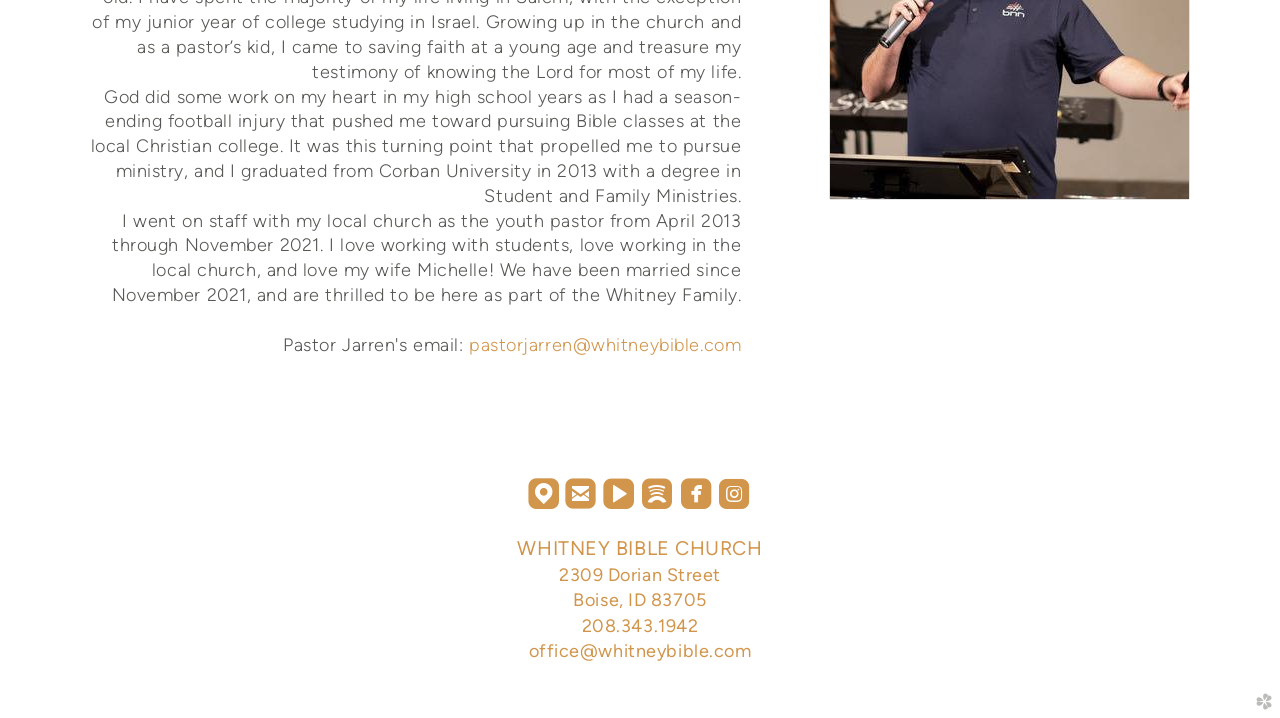Identify the bounding box coordinates of the element to click to follow this instruction: 'visit the church's facebook page'. Ensure the coordinates are four float values between 0 and 1, provided as [left, top, right, bottom].

[0.532, 0.674, 0.556, 0.706]